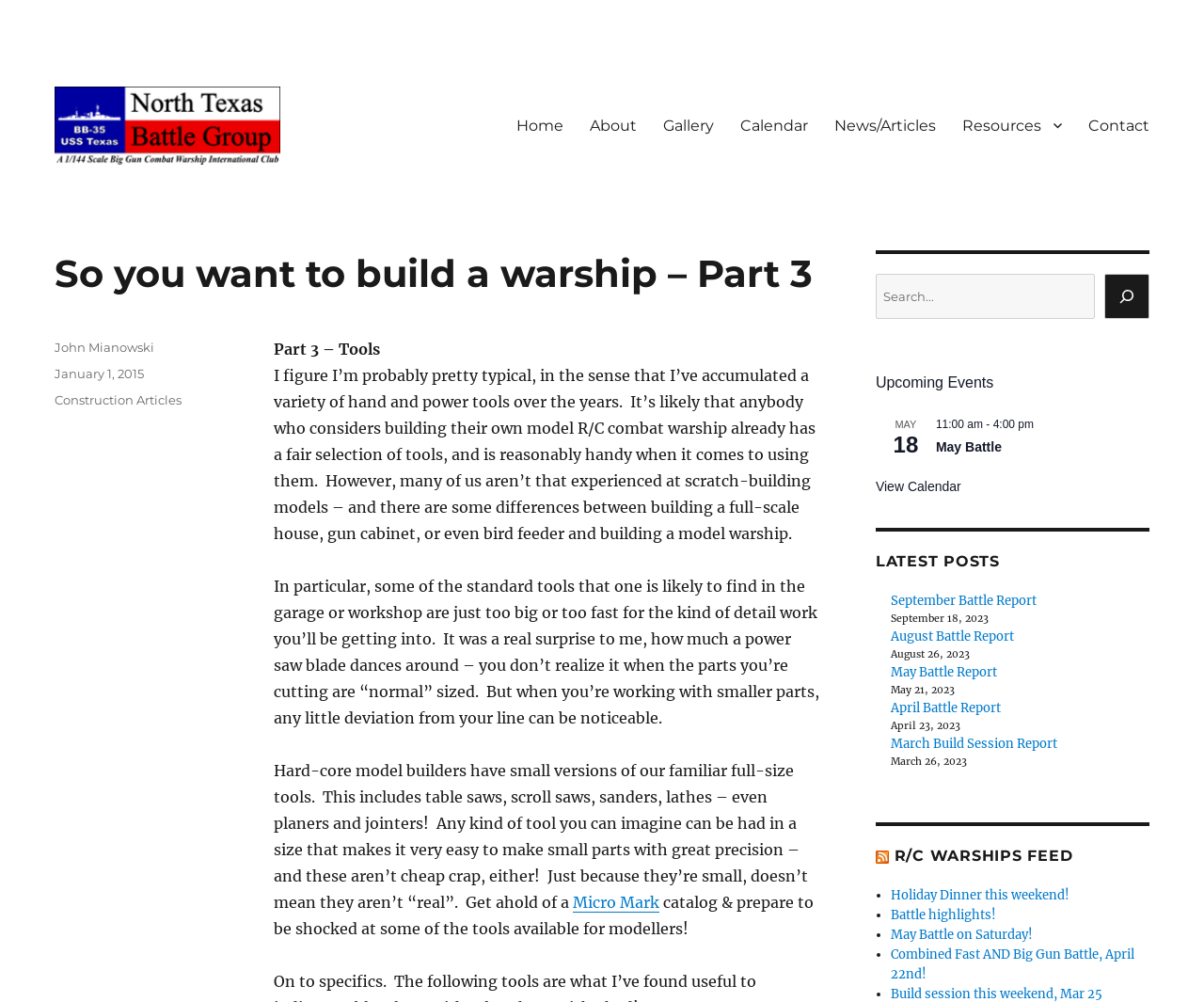Identify and provide the bounding box for the element described by: "Construction Articles".

[0.045, 0.392, 0.151, 0.407]